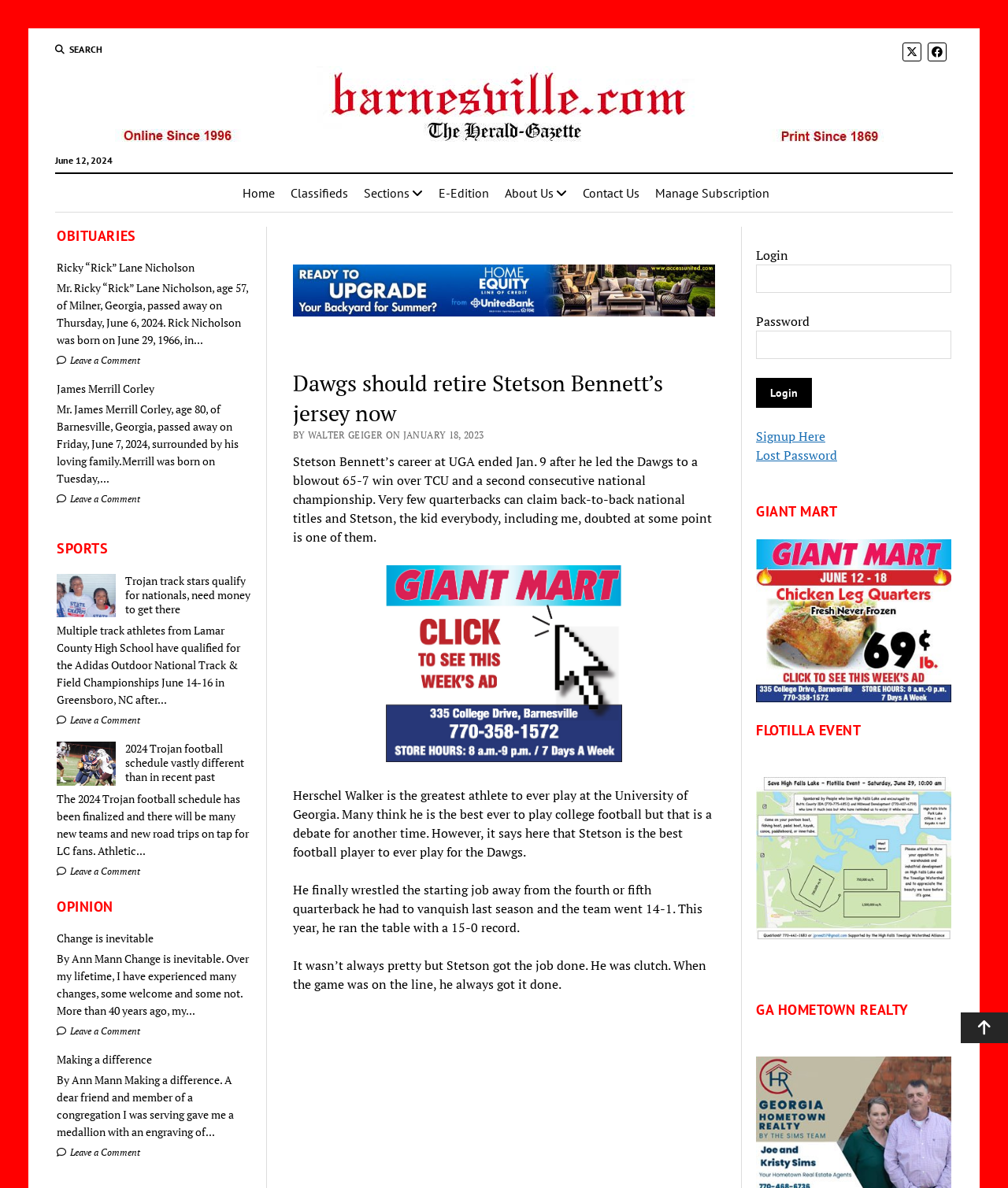What is the website's logo?
Look at the image and answer the question using a single word or phrase.

Barnesville.com